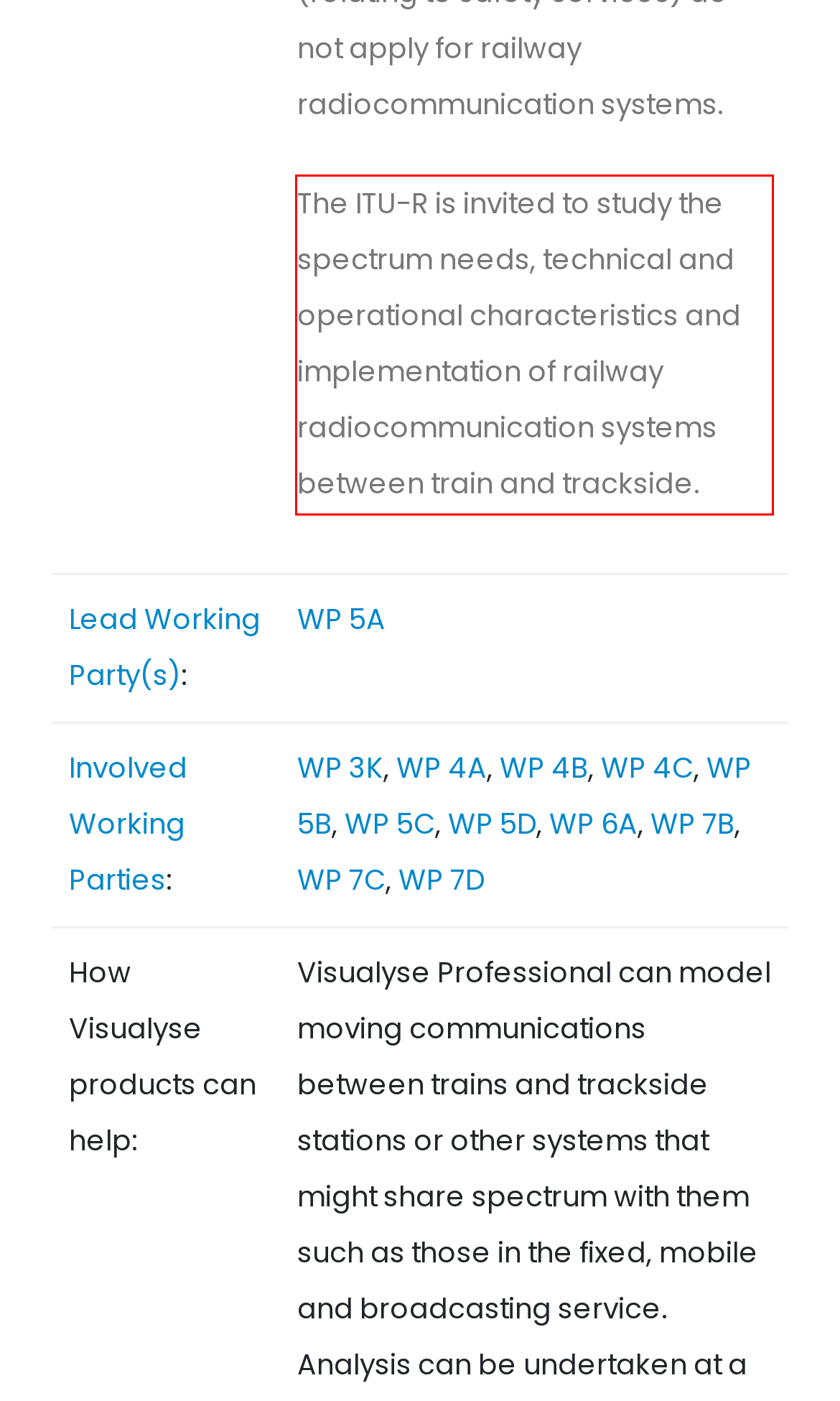Please examine the webpage screenshot and extract the text within the red bounding box using OCR.

The ITU-R is invited to study the spectrum needs, technical and operational characteristics and implementation of railway radiocommunication systems between train and trackside.